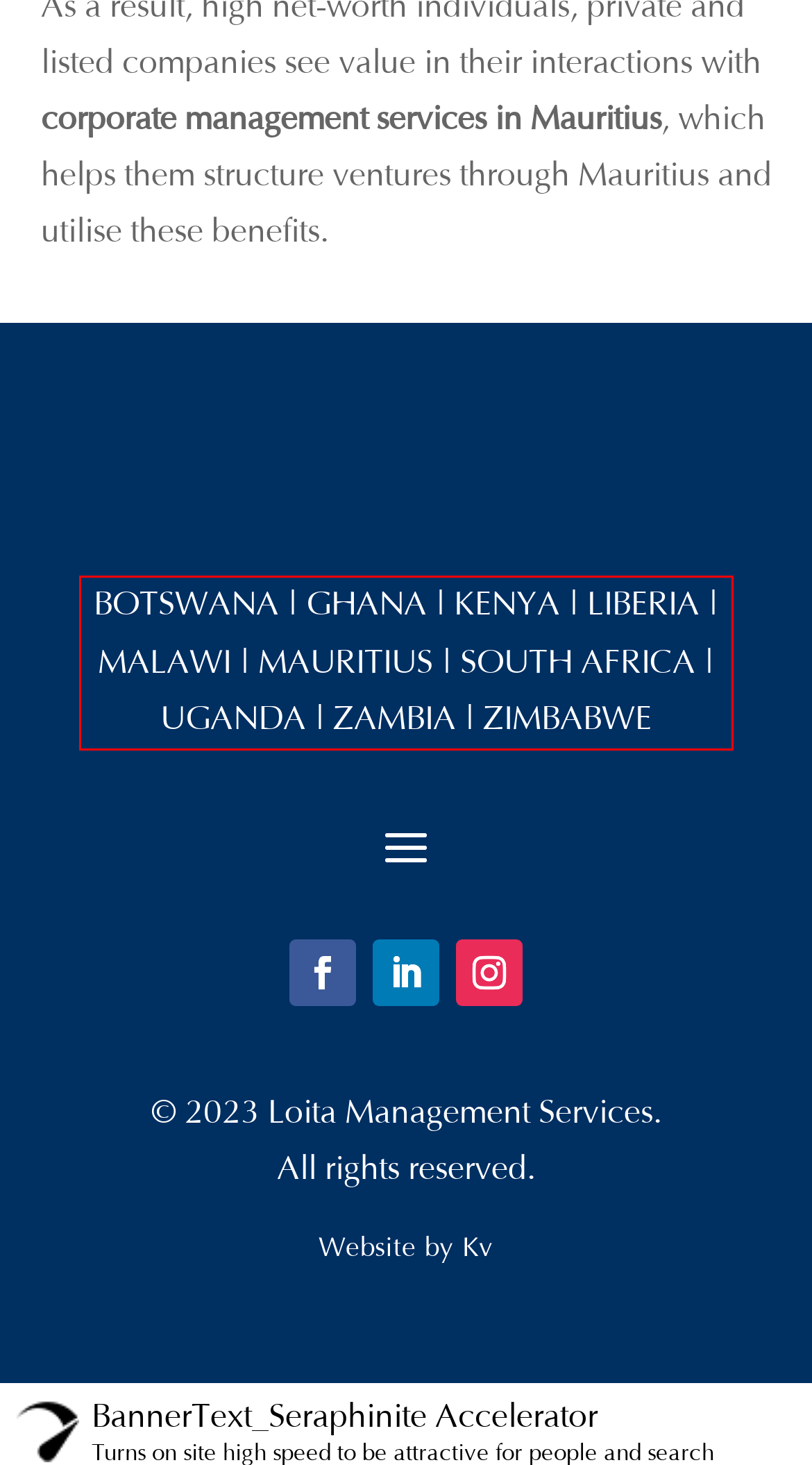Using the provided webpage screenshot, identify and read the text within the red rectangle bounding box.

BOTSWANA | GHANA | KENYA | LIBERIA | MALAWI | MAURITIUS | SOUTH AFRICA | UGANDA | ZAMBIA | ZIMBABWE